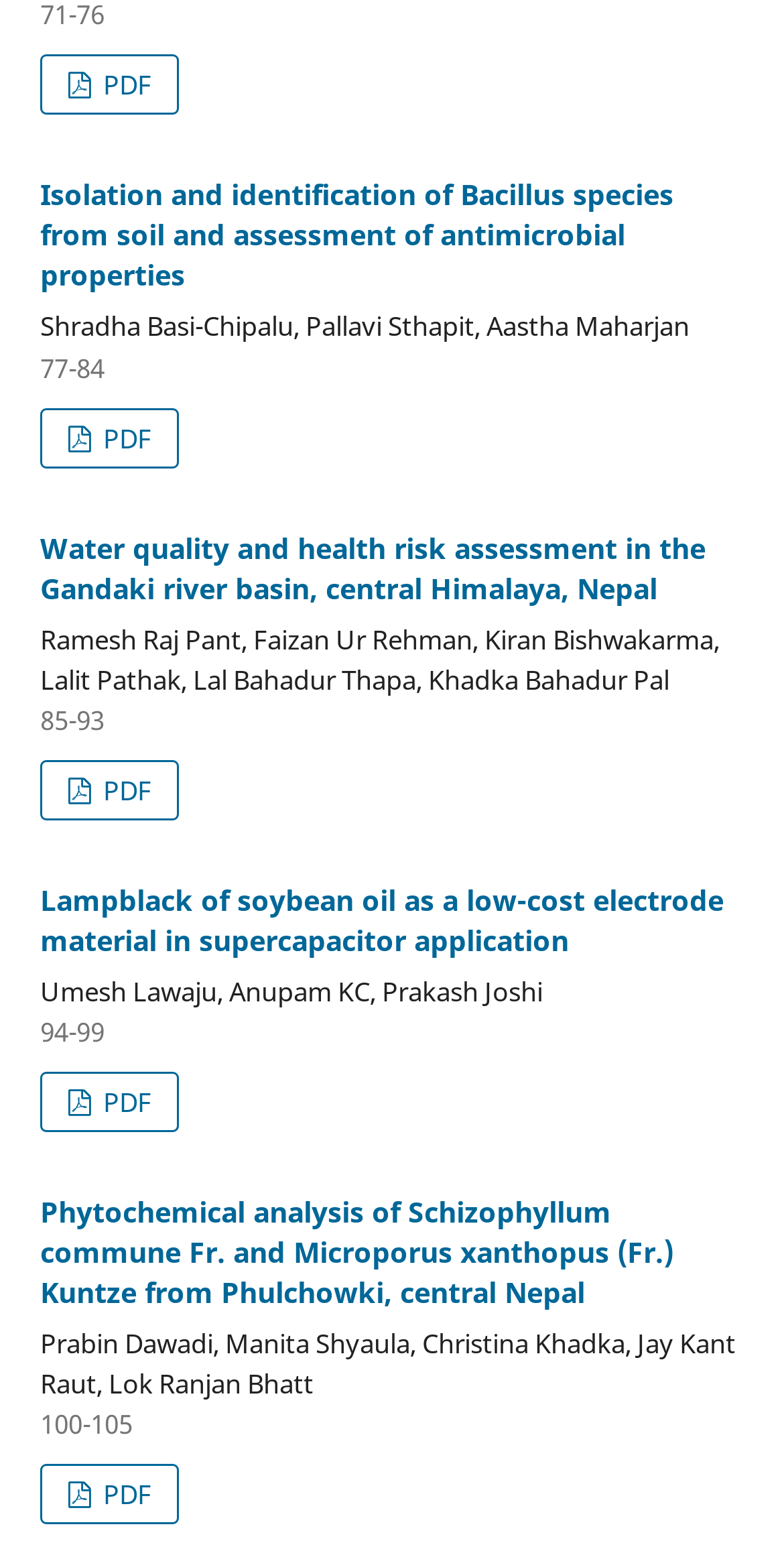Answer the question with a single word or phrase: 
What is the title of the first research paper?

Study on quality parameters of wine